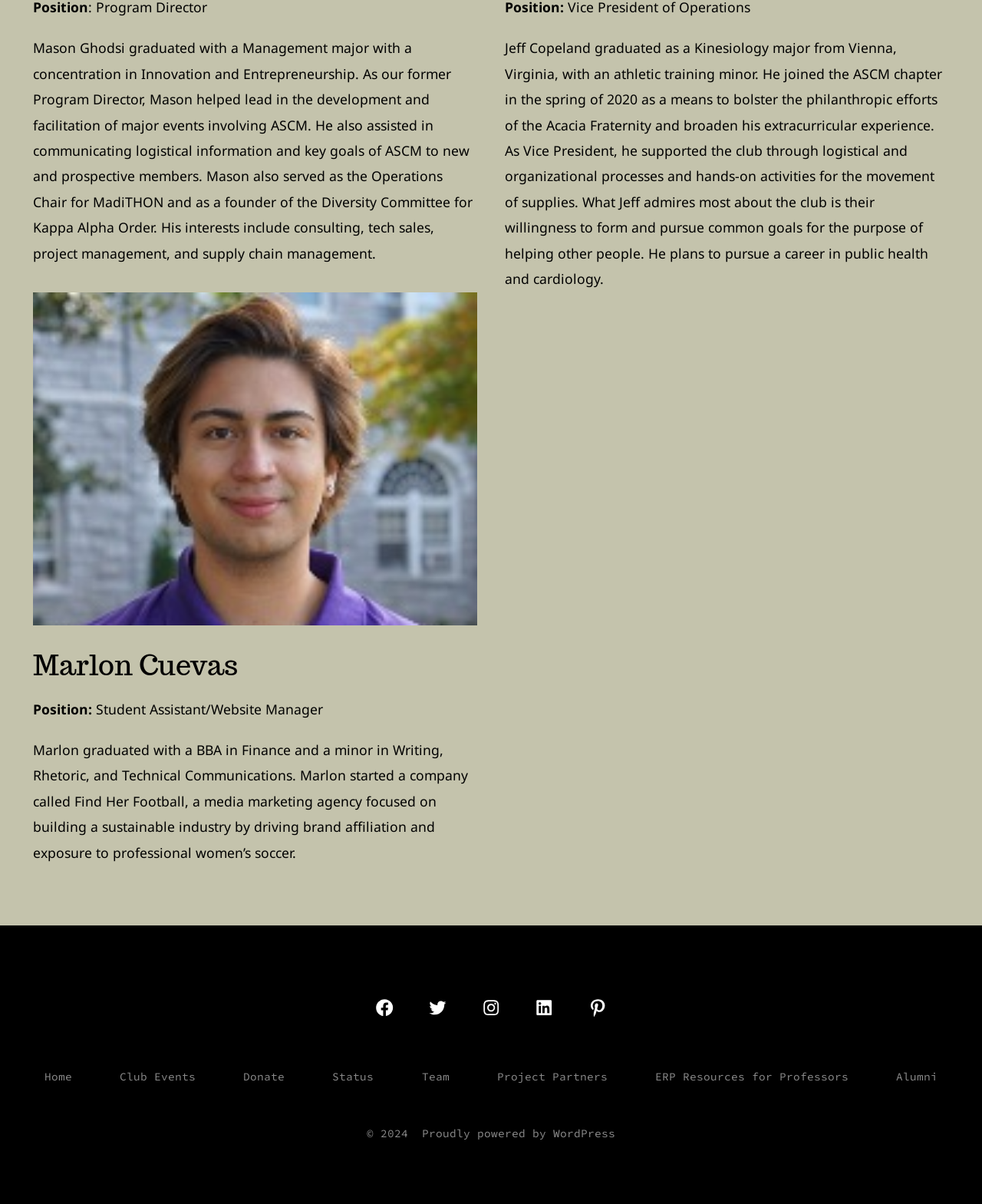What is the name of the company founded by Marlon Cuevas?
Please provide a full and detailed response to the question.

I read Marlon Cuevas' description and found that he founded a company called Find Her Football, which is a media marketing agency focused on professional women's soccer.